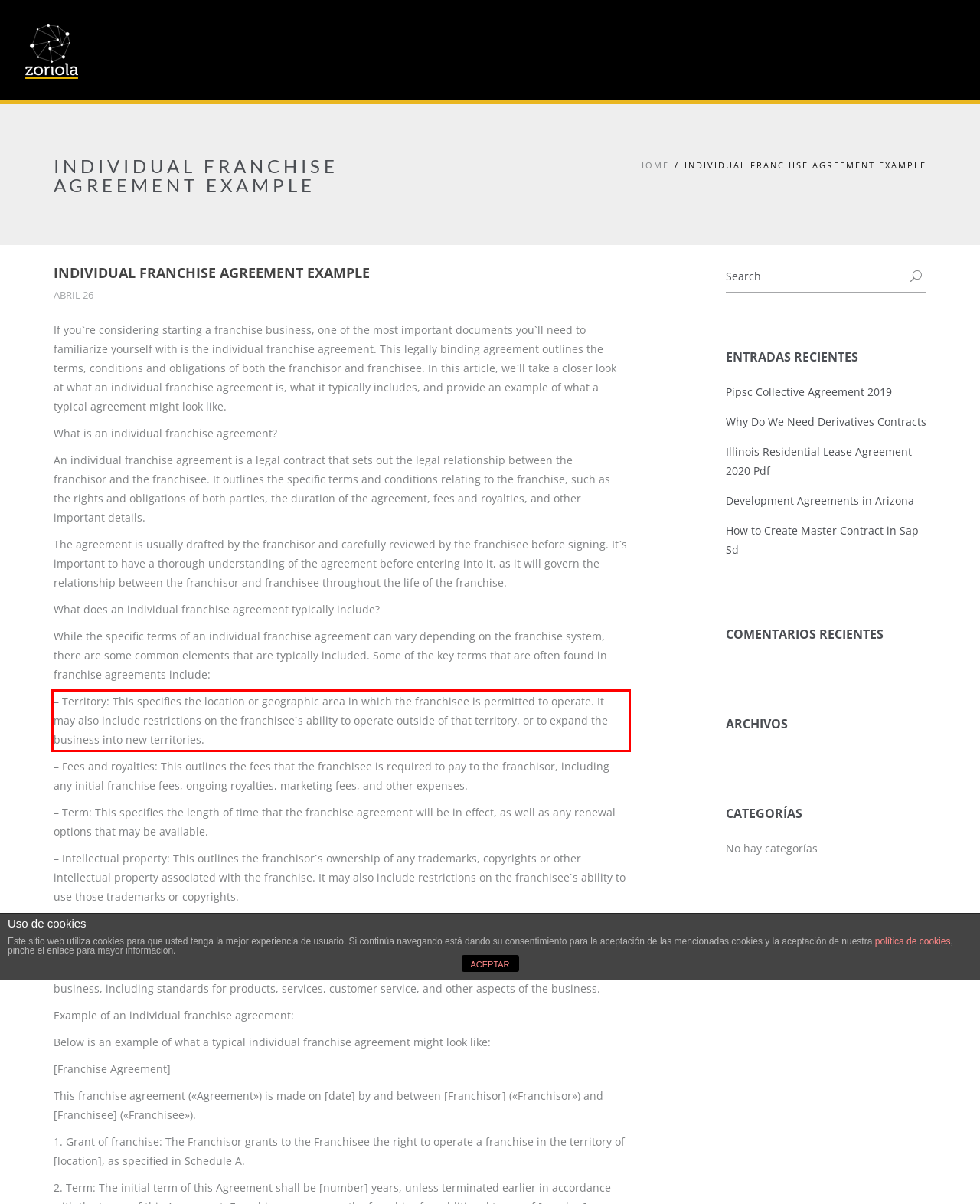There is a UI element on the webpage screenshot marked by a red bounding box. Extract and generate the text content from within this red box.

– Territory: This specifies the location or geographic area in which the franchisee is permitted to operate. It may also include restrictions on the franchisee`s ability to operate outside of that territory, or to expand the business into new territories.